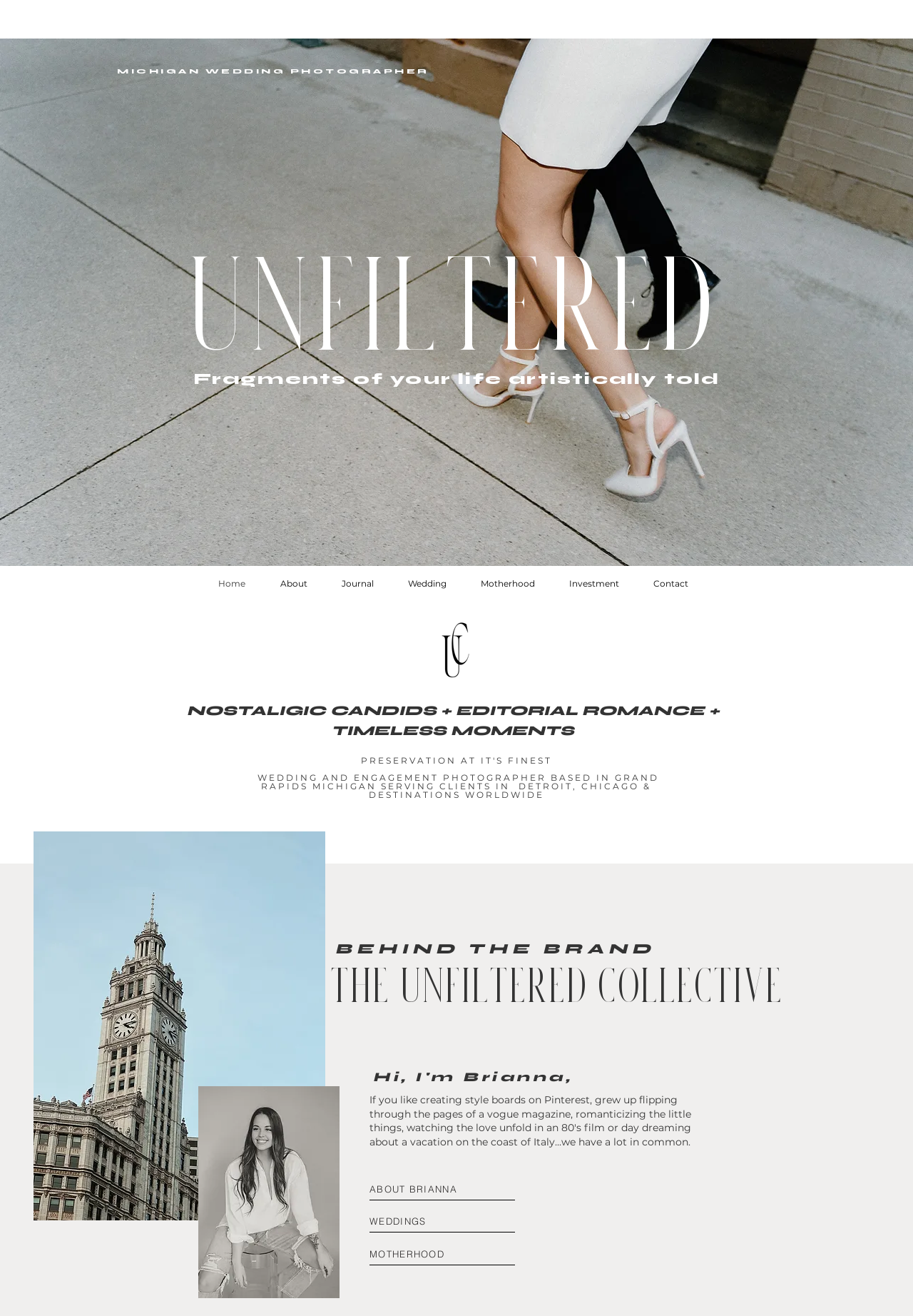Please locate the bounding box coordinates of the element that should be clicked to achieve the given instruction: "View the 'About' page".

[0.288, 0.43, 0.355, 0.457]